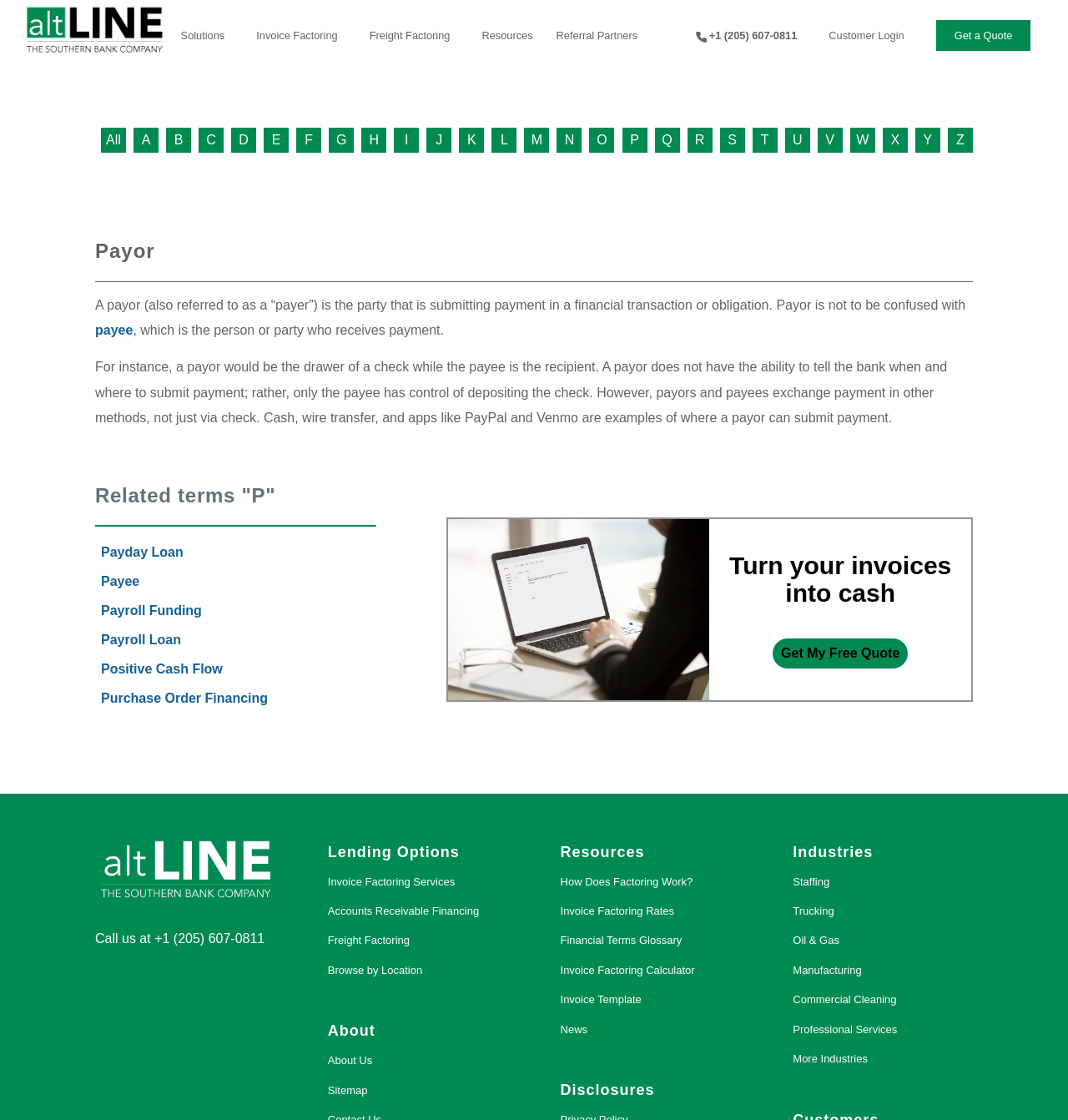Please find and report the bounding box coordinates of the element to click in order to perform the following action: "Browse industries". The coordinates should be expressed as four float numbers between 0 and 1, in the format [left, top, right, bottom].

[0.742, 0.933, 0.911, 0.959]